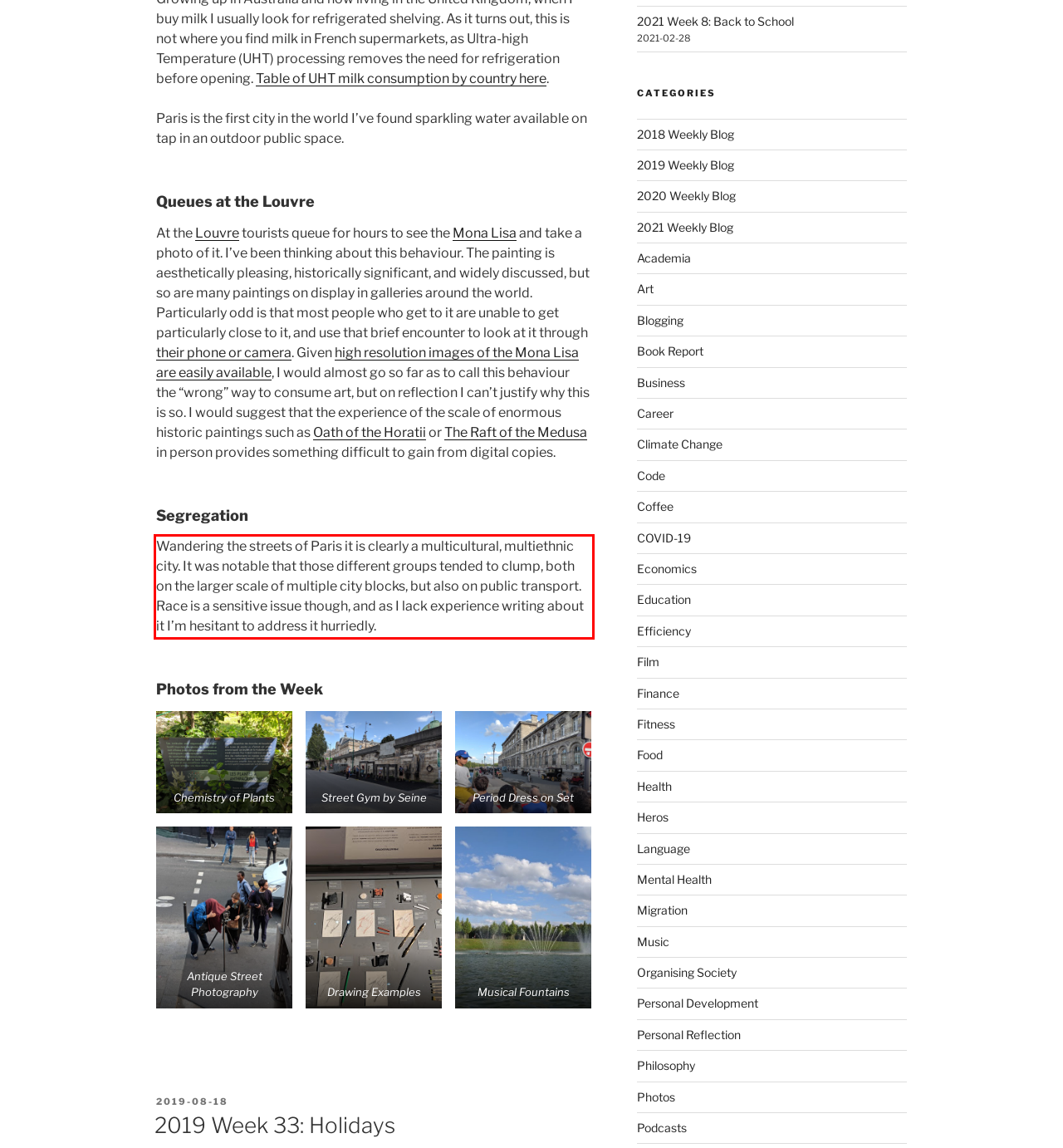The screenshot provided shows a webpage with a red bounding box. Apply OCR to the text within this red bounding box and provide the extracted content.

Wandering the streets of Paris it is clearly a multicultural, multiethnic city. It was notable that those different groups tended to clump, both on the larger scale of multiple city blocks, but also on public transport. Race is a sensitive issue though, and as I lack experience writing about it I’m hesitant to address it hurriedly.